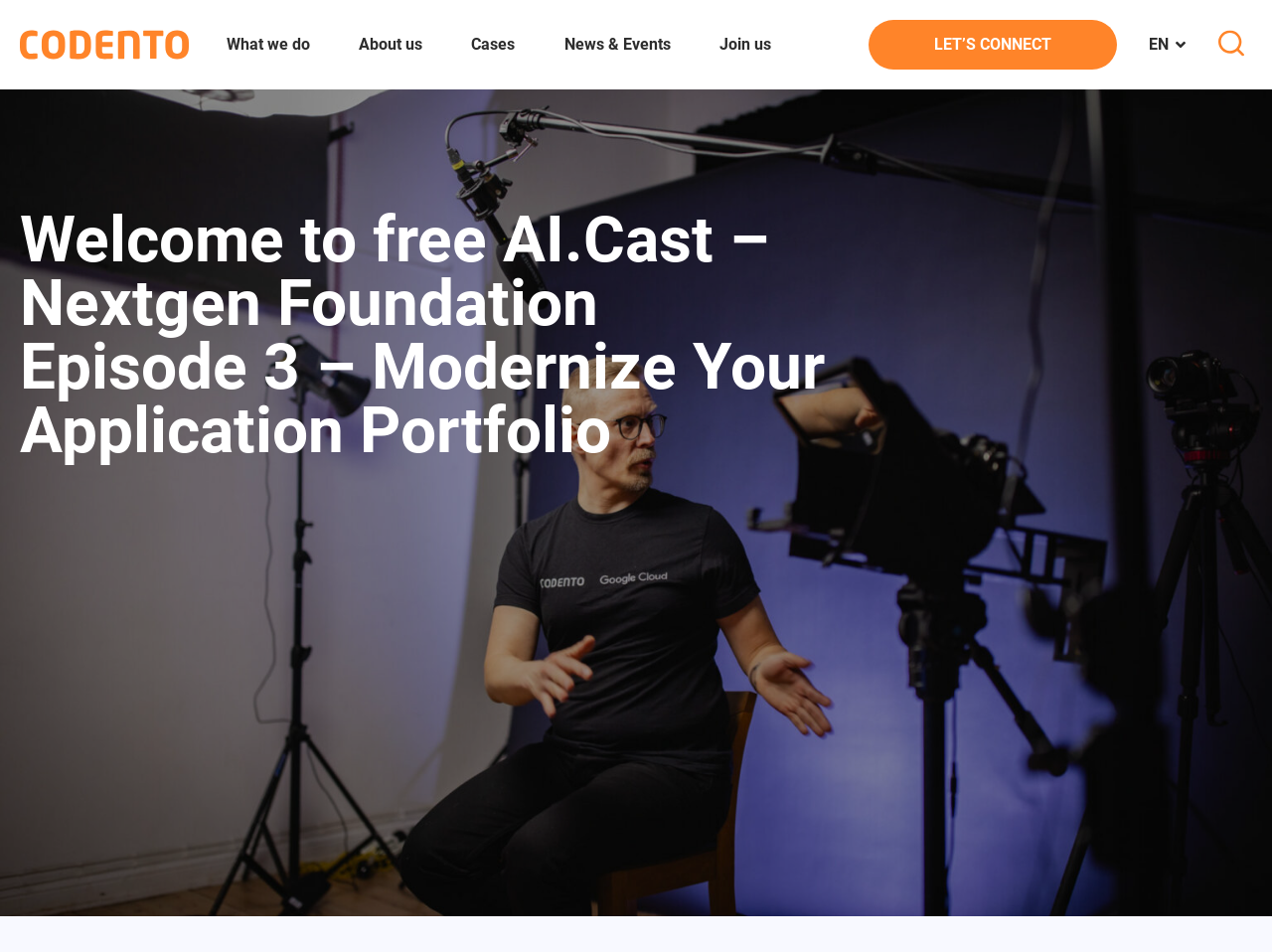Please locate the bounding box coordinates of the region I need to click to follow this instruction: "Connect with Codento".

[0.682, 0.021, 0.878, 0.073]